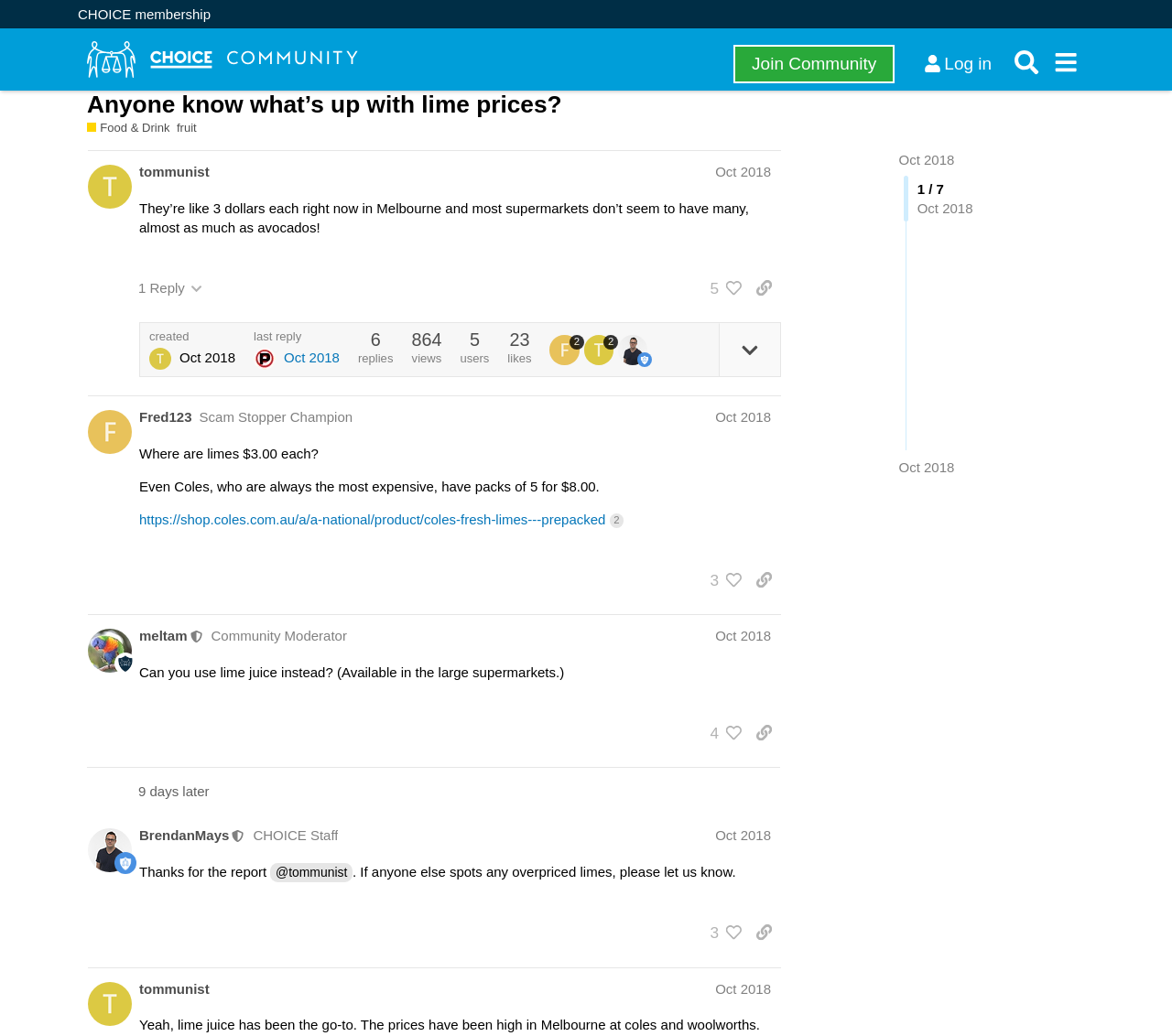Find the bounding box coordinates of the element you need to click on to perform this action: 'Search for something'. The coordinates should be represented by four float values between 0 and 1, in the format [left, top, right, bottom].

[0.859, 0.041, 0.892, 0.079]